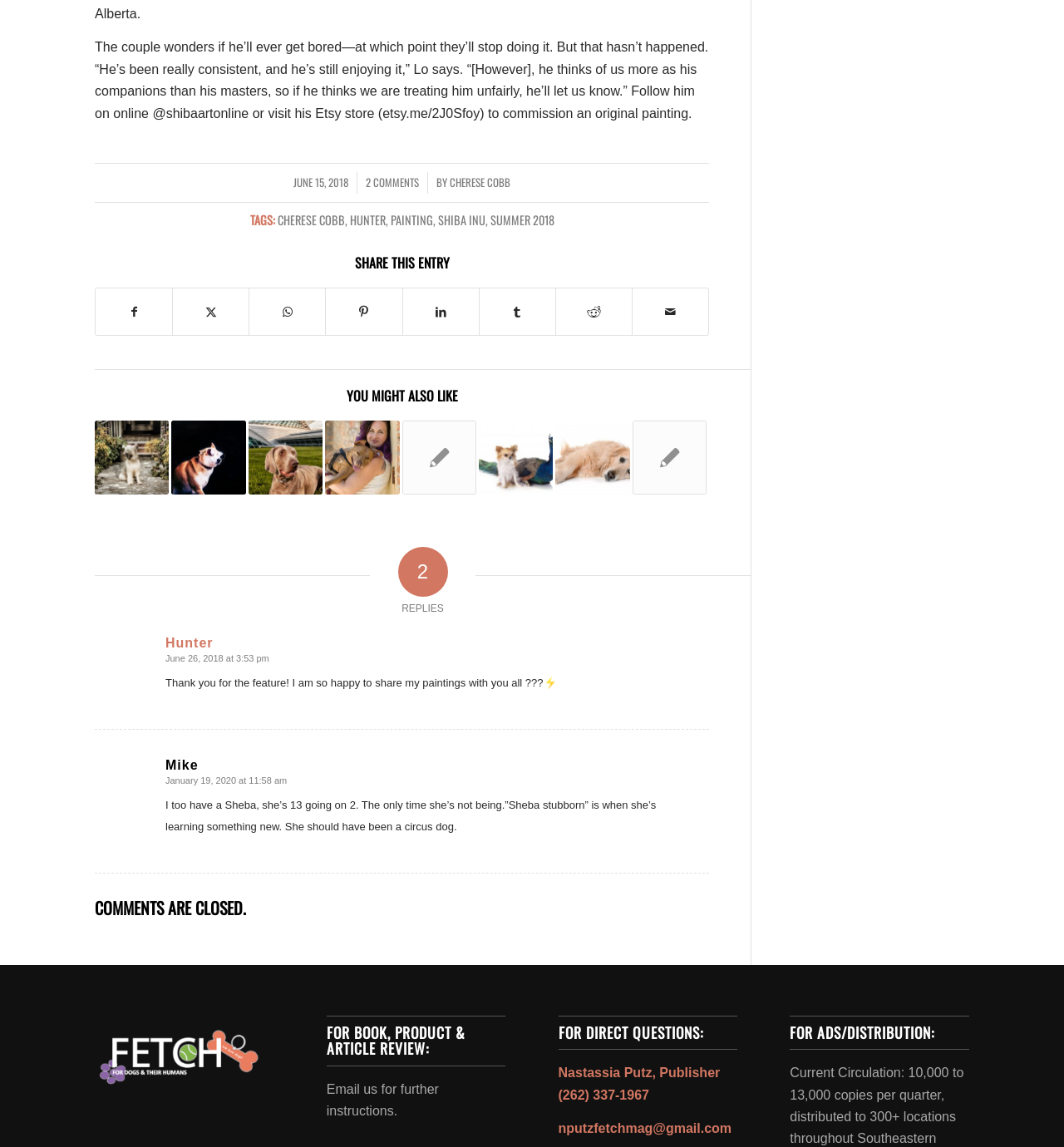Please determine the bounding box coordinates for the element that should be clicked to follow these instructions: "Read the article 'Briards: Hearts Of Gold Wrapped In Fur'".

[0.089, 0.367, 0.159, 0.431]